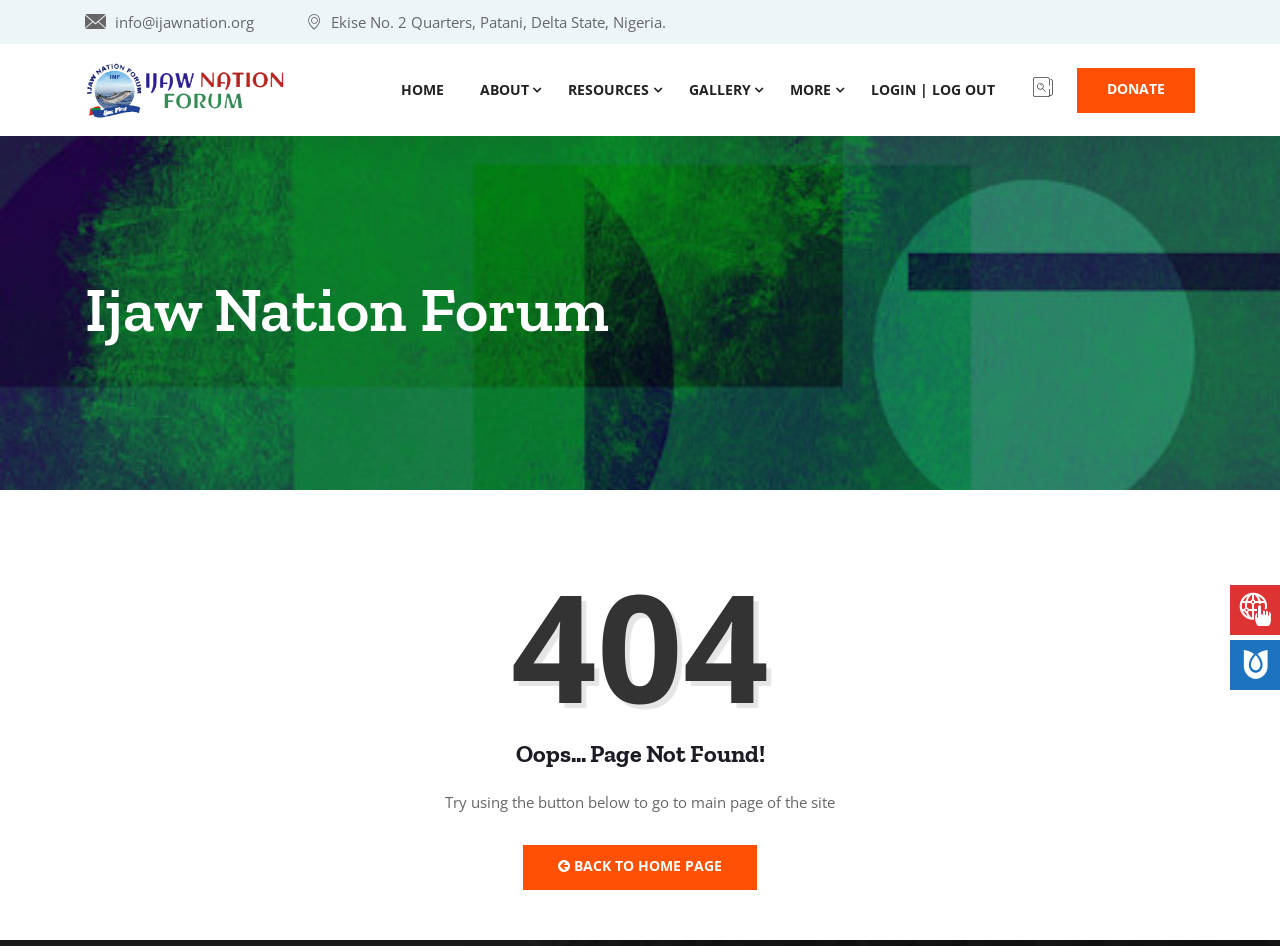Create a detailed summary of the webpage's content and design.

The webpage is titled "Page not found – Ijaw Nation Forum". At the top left, there is a contact email "info@ijawnation.org" and an address "Ekise No. 2 Quarters, Patani, Delta State, Nigeria." Below the address, there is a logo of "Ijaw Nation Forum" with a link to the forum's homepage. 

To the right of the logo, there is a navigation menu with links to "HOME", "ABOUT", "RESOURCES", "GALLERY", "MORE", and "LOGIN | LOG OUT". The "LOGIN | LOG OUT" link is positioned at the top right corner of the page. 

Further to the right, there is a "DONATE" link. Below the navigation menu, there is a large heading "Ijaw Nation Forum" that spans across the top of the page. 

In the middle of the page, there is a large "404" error code, indicating that the page was not found. Below the error code, there is a heading "Oops... Page Not Found!" and a paragraph of text explaining that the page was not found and suggesting to use the button below to go to the main page of the site. 

Below the paragraph, there is a button "BACK TO HOME PAGE" that links back to the homepage. At the bottom right corner of the page, there are two social media links, one for Facebook and one for Twitter.